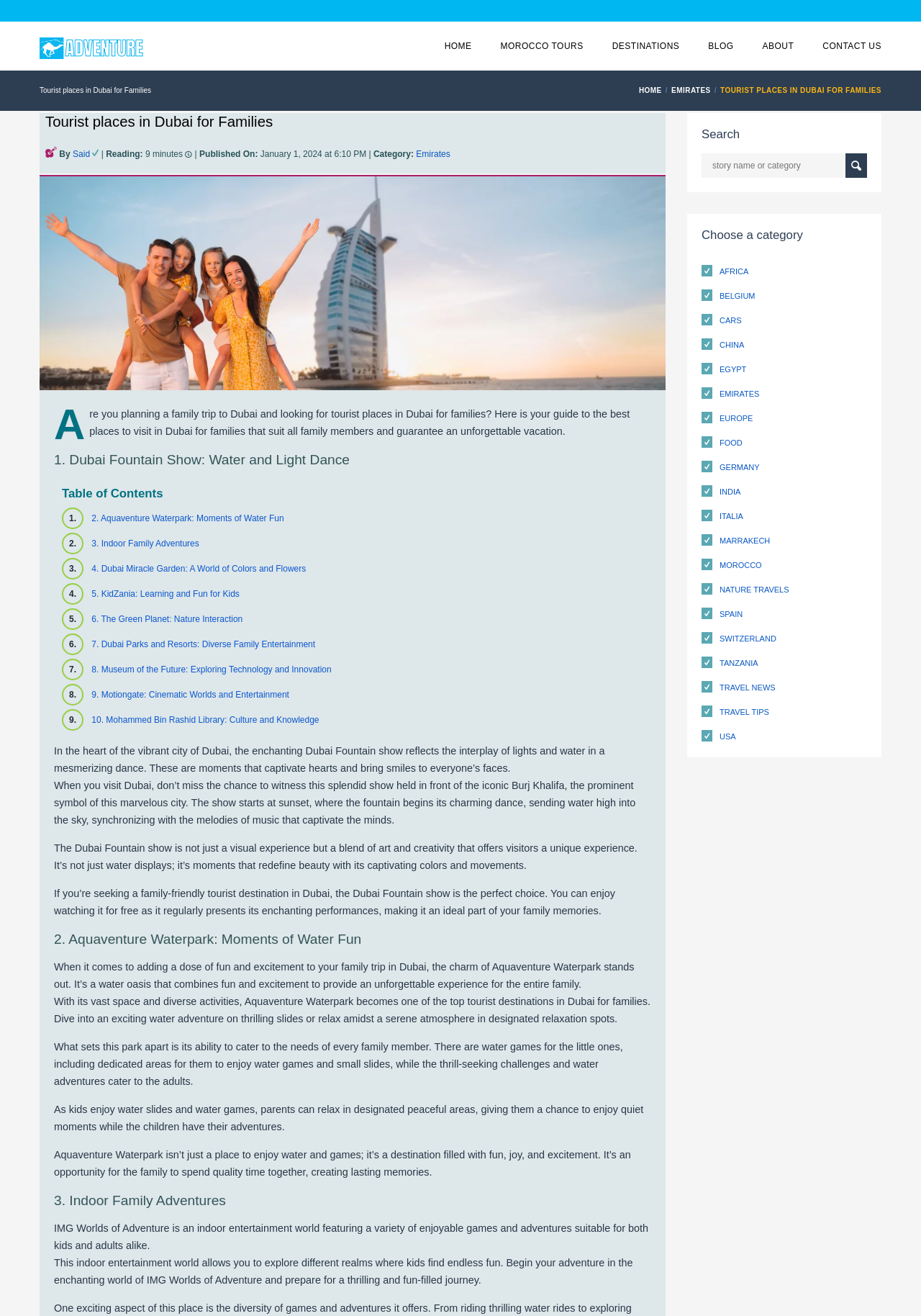Please identify the bounding box coordinates of the area that needs to be clicked to follow this instruction: "Visit the 'HOME' page".

[0.483, 0.016, 0.512, 0.054]